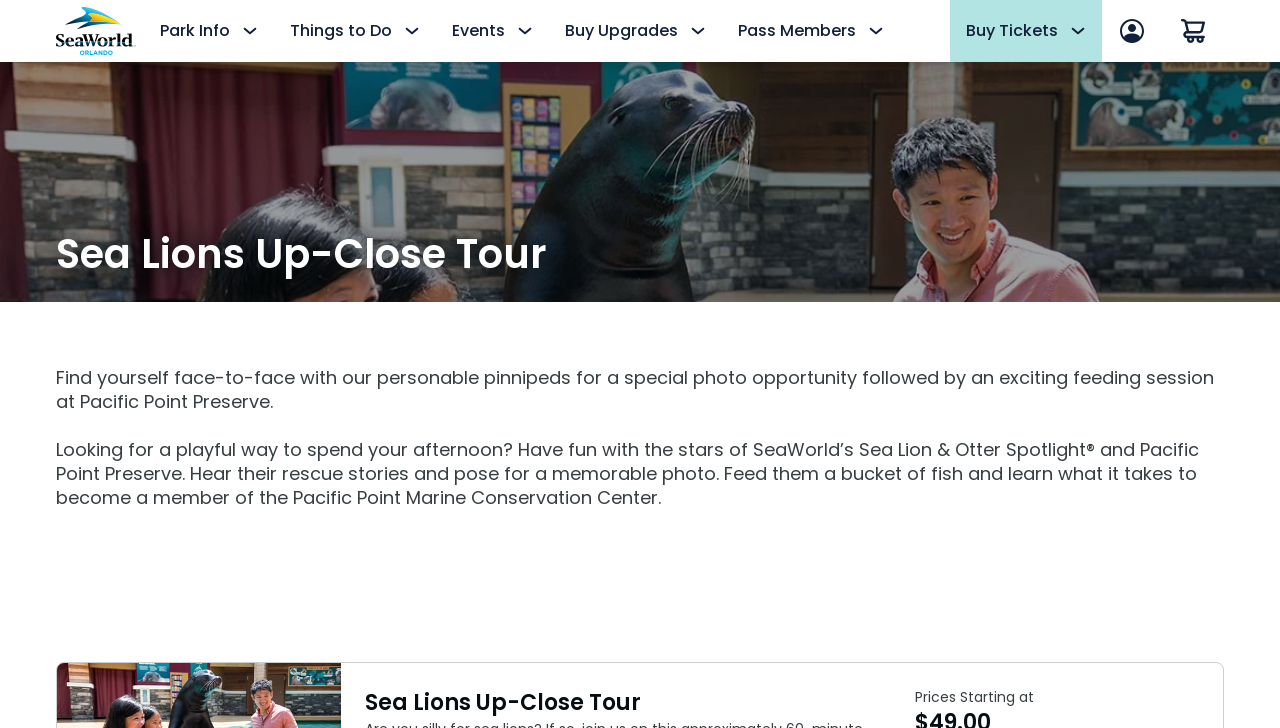What is the name of the land in the theme park?
Please provide a single word or phrase based on the screenshot.

Sesame Street Land